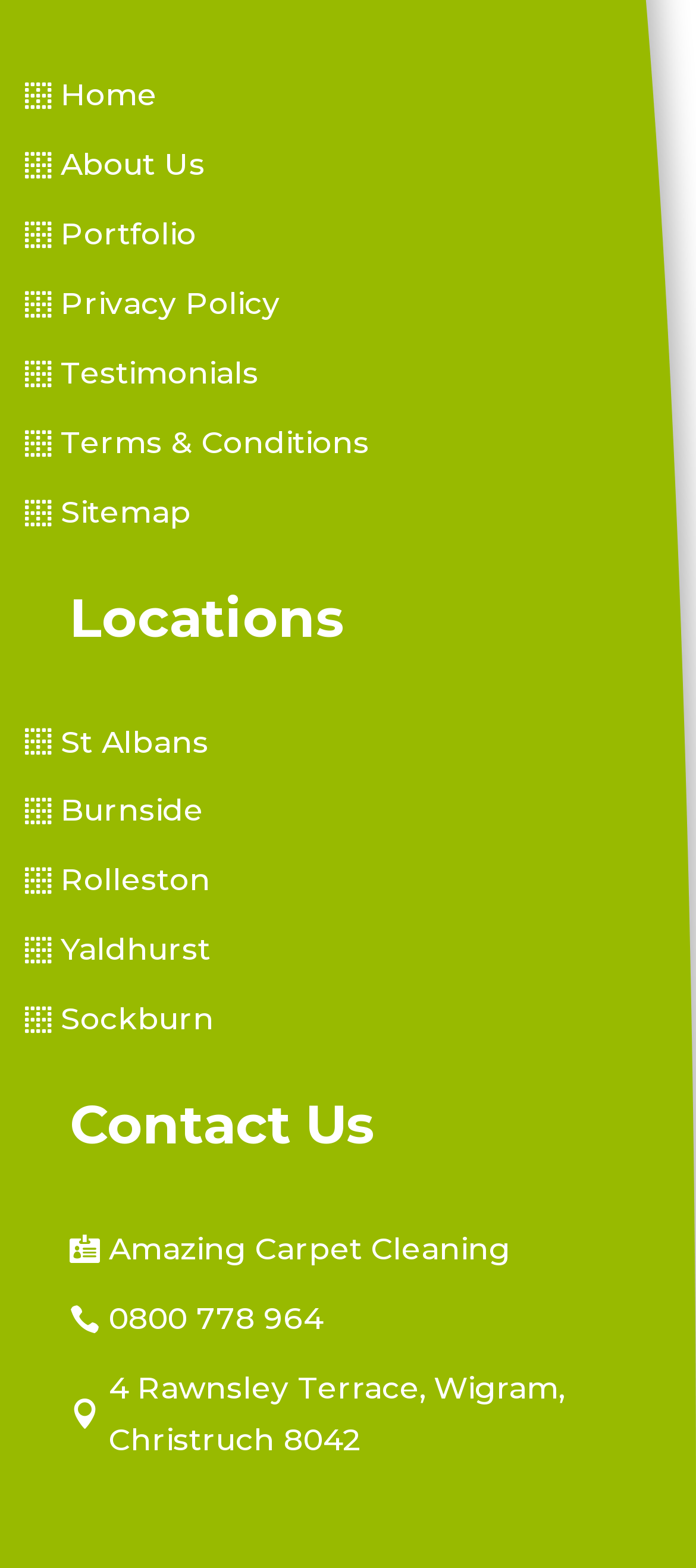How many locations are listed on the page?
Give a one-word or short phrase answer based on the image.

5